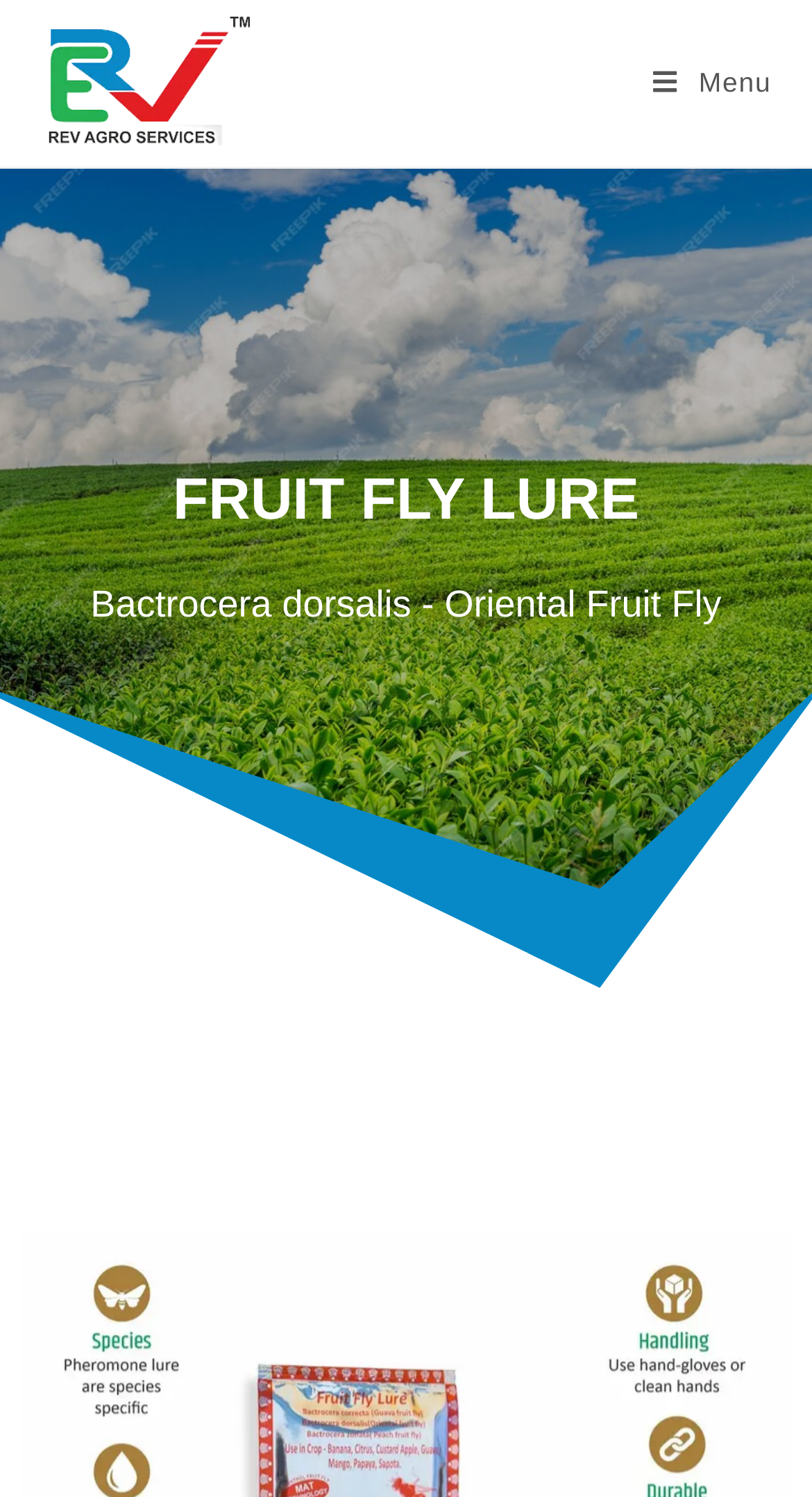Identify the bounding box for the UI element that is described as follows: "Menu Close".

[0.804, 0.045, 0.95, 0.065]